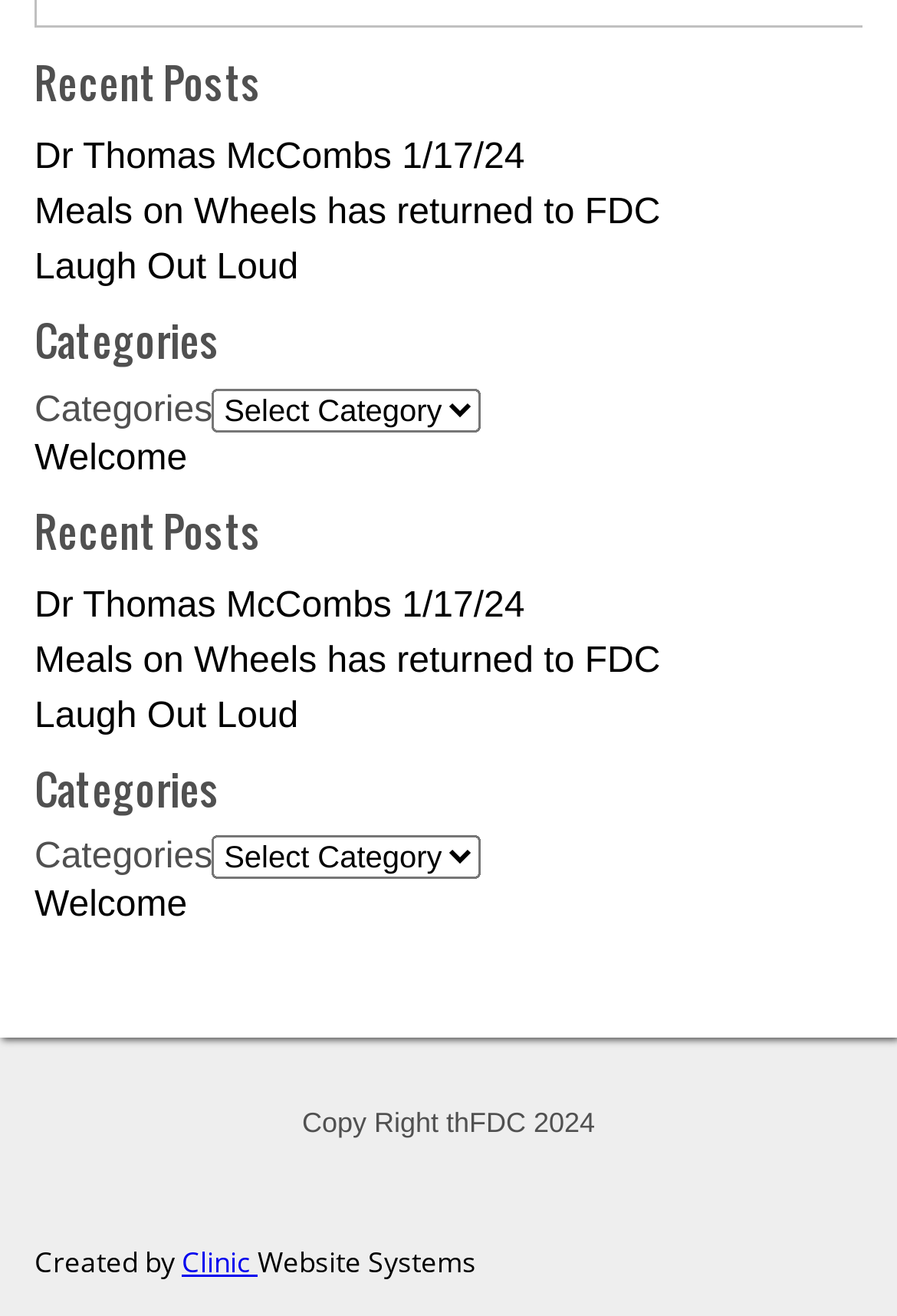Locate the bounding box coordinates of the element that should be clicked to execute the following instruction: "view recent posts".

[0.038, 0.03, 0.962, 0.1]